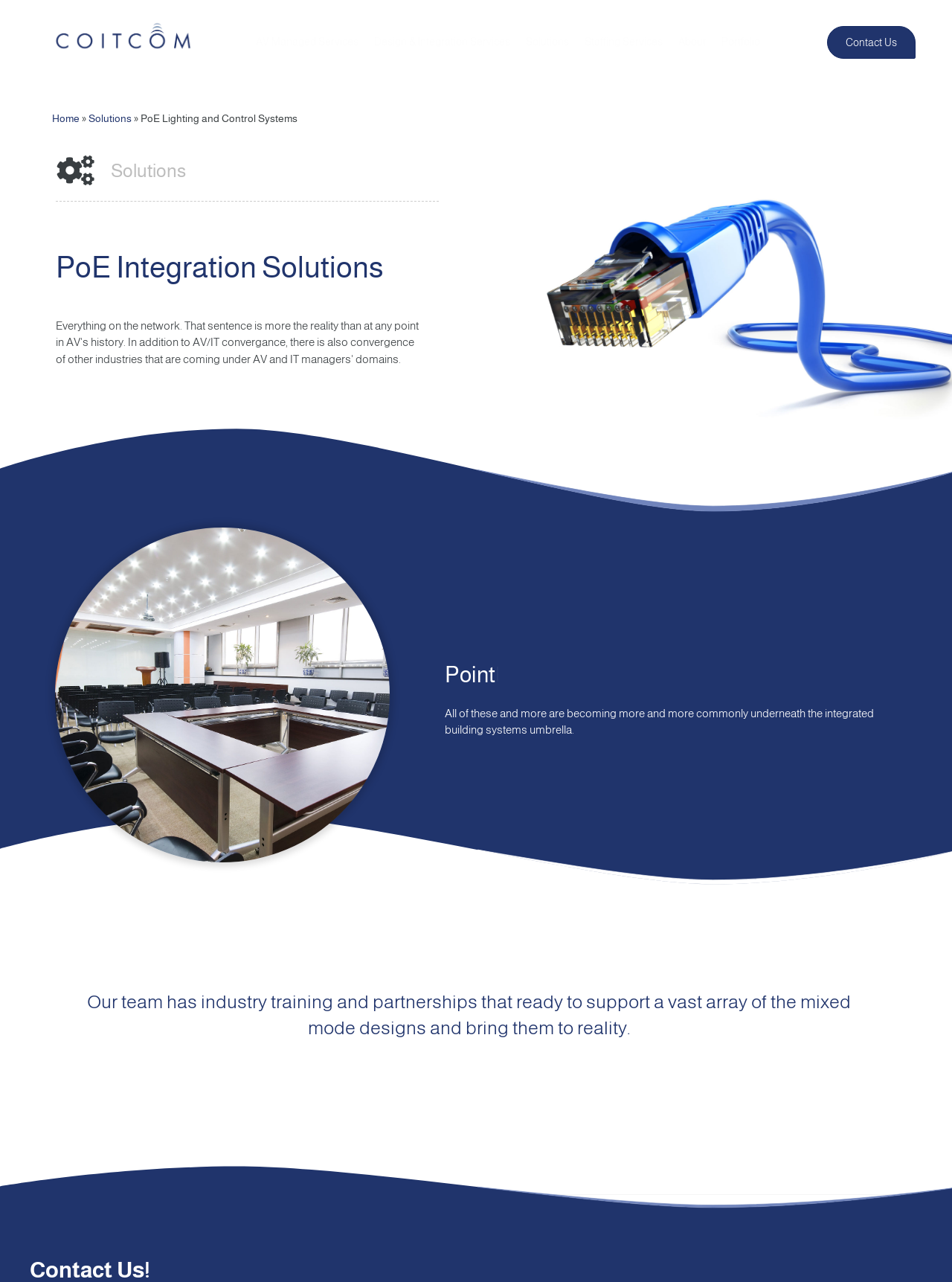Create a detailed summary of the webpage's content and design.

The webpage is about Coitcom, a company that specializes in PoE Lighting and Control Systems. At the top left corner, there is a blue Coitcom logo, accompanied by a navigation menu that spans across the top of the page, featuring links to various sections such as AV Managed Services, Design & Integration Services, Solutions, Staffing Services, About, and Portfolio. 

On the top right corner, there is a "Contact Us" button. Below the navigation menu, there is a breadcrumb trail with links to Home, Solutions, and a separator symbol. The main content of the page is divided into sections, with headings that include "Solutions", "PoE Integration Solutions", and "Point of S|". 

There is an image related to PoE integration, placed below the "PoE Integration Solutions" heading. The webpage also features two paragraphs of text, one describing the integration of various systems under the umbrella of integrated building systems, and another highlighting the company's industry training and partnerships that support mixed mode designs.